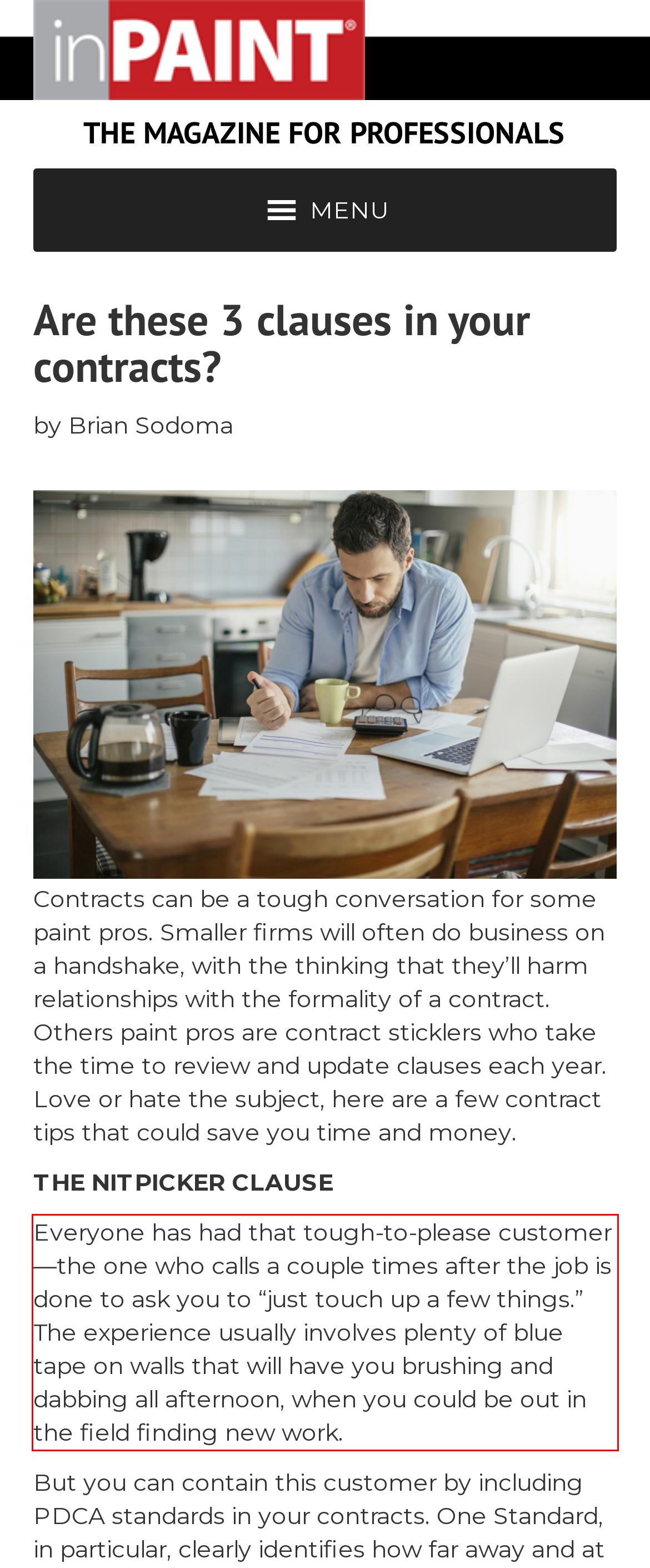There is a UI element on the webpage screenshot marked by a red bounding box. Extract and generate the text content from within this red box.

Everyone has had that tough-to-please customer—the one who calls a couple times after the job is done to ask you to “just touch up a few things.” The experience usually involves plenty of blue tape on walls that will have you brushing and dabbing all afternoon, when you could be out in the field finding new work.